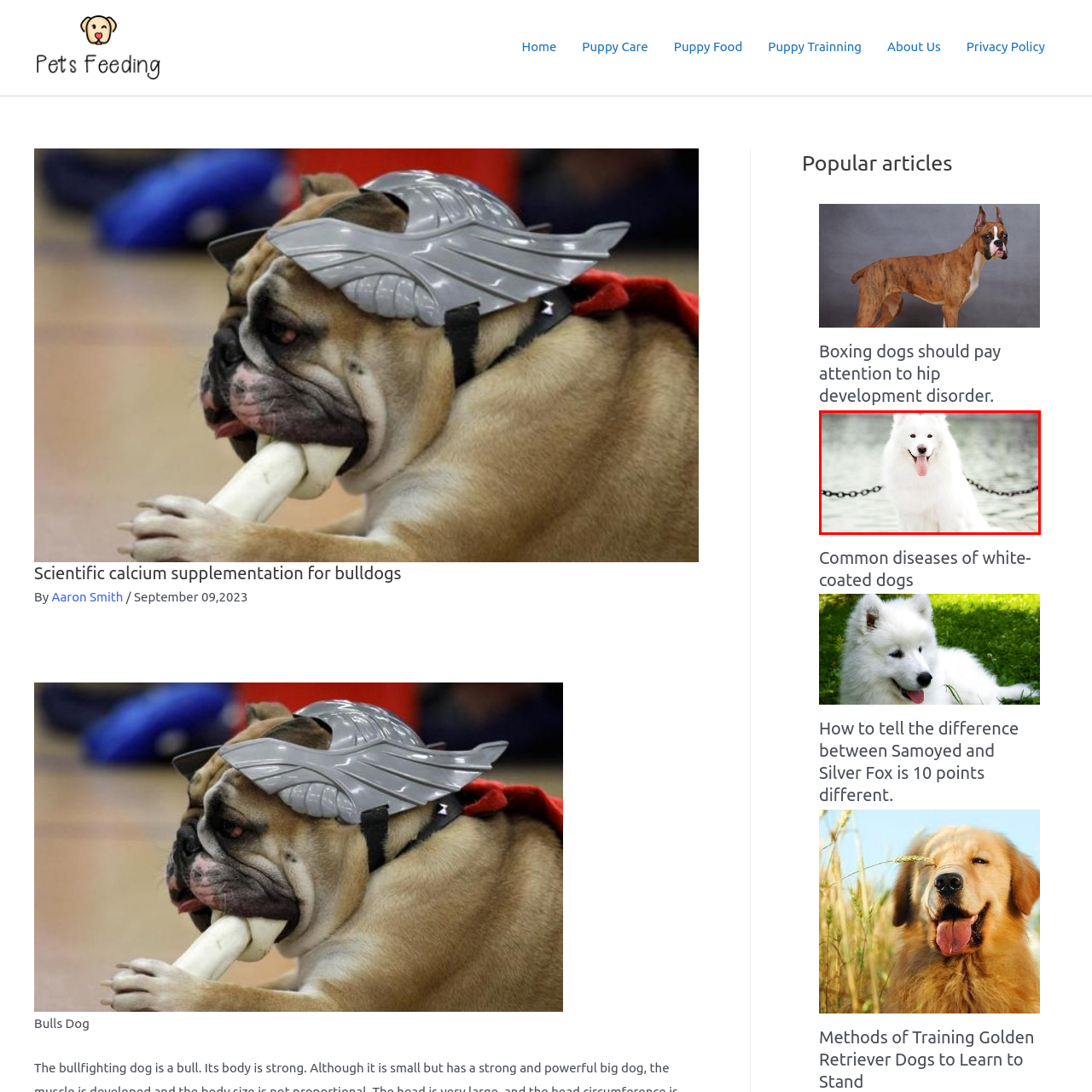Provide an in-depth caption for the image inside the red boundary.

This image features a beautiful white Samoyed dog sitting gracefully by a serene body of water, with its tongue playfully hanging out. The dog's fluffy coat gleams in the natural light, highlighting its gentle and friendly demeanor. Behind the Samoyed, a chain is partially visible, suggesting it's in a safe environment. This scene captures the essence of companionship and tranquility, making it a heartwarming portrayal of this beloved breed. This image is associated with an article titled "Common diseases of white-coated dogs," providing valuable insight on health considerations for dogs like the Samoyed.